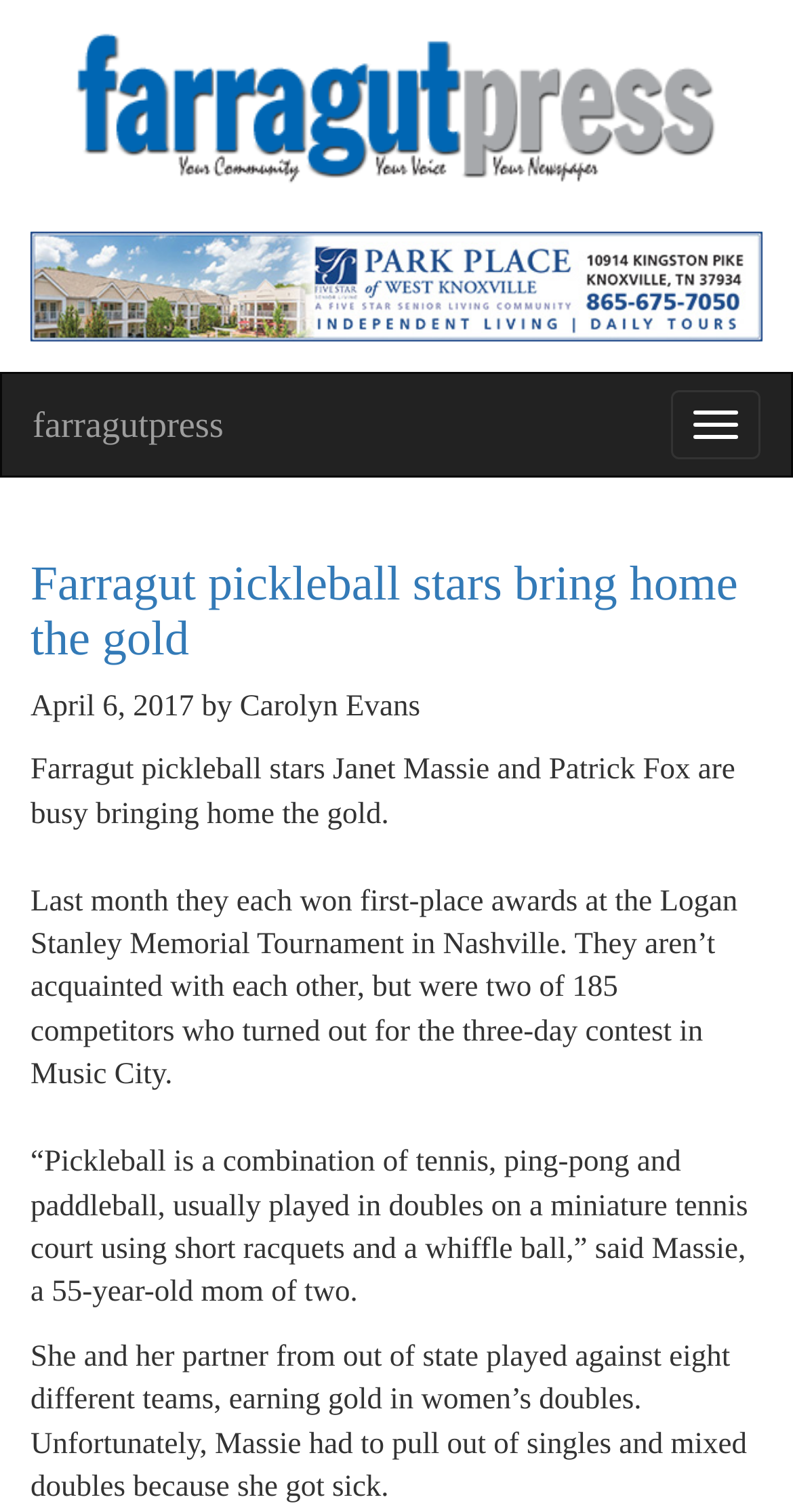Generate a detailed explanation of the webpage's features and information.

The webpage appears to be a news article or blog post from Farragut Press. At the top, there is a prominent heading with the title "Farragut Press" and a link with the same text. Below this, there is a navigation toggle button labeled "Toggle navigation". 

To the left of the navigation button, there is another link with the text "Farragut Press". 

The main content of the webpage is an article with the title "Farragut pickleball stars bring home the gold". This title is a heading and also a link. The article is dated April 6, 2017, and is written by Carolyn Evans. 

The article's content is divided into several paragraphs. The first paragraph introduces the topic, stating that two Farragut pickleball players, Janet Massie and Patrick Fox, have won first-place awards at a tournament in Nashville. 

The following paragraphs provide more details about the tournament and the game of pickleball, including a description of the game and quotes from Janet Massie about her experience playing pickleball.